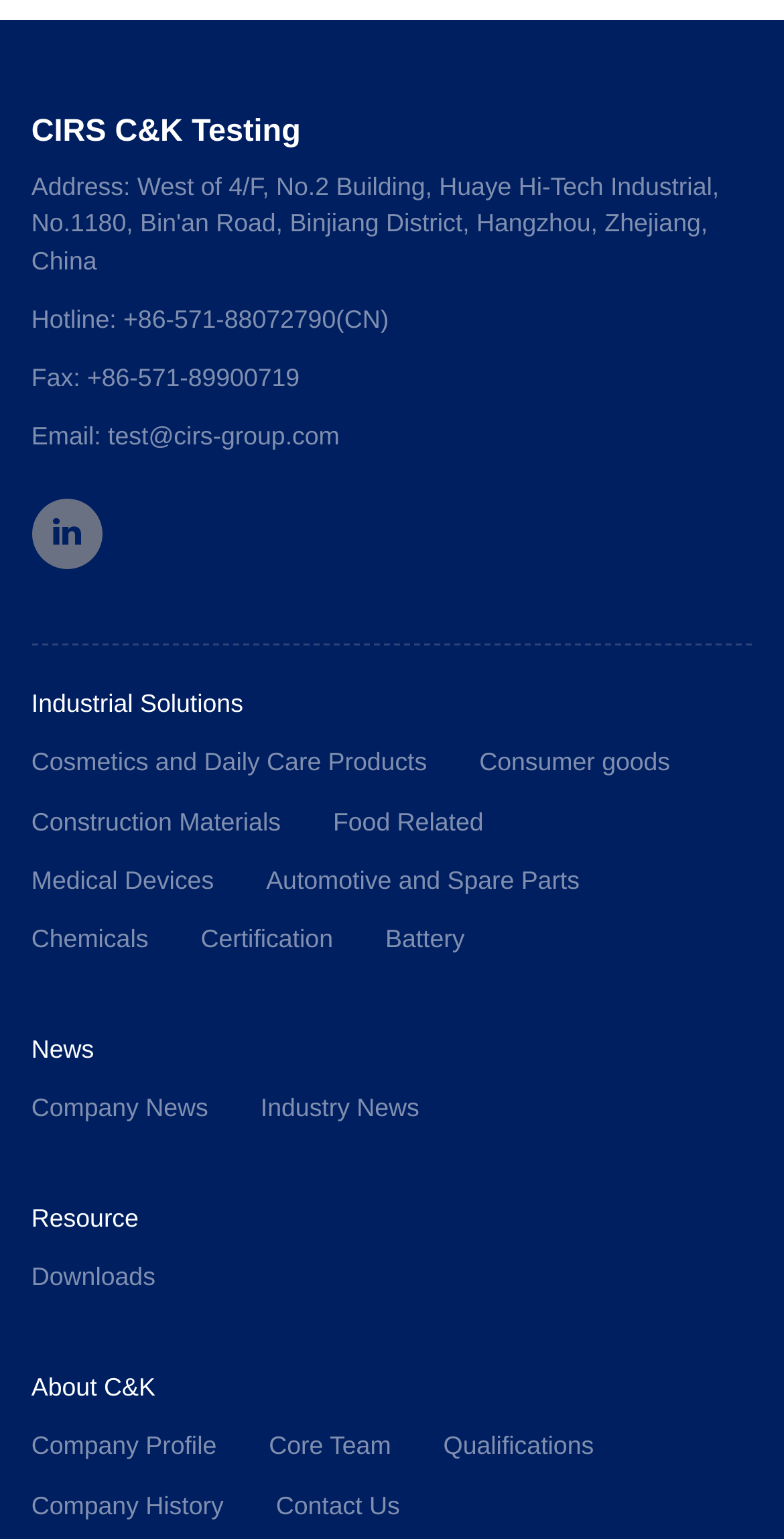What are the categories of industrial solutions?
Respond to the question with a single word or phrase according to the image.

Cosmetics, Consumer goods, etc.